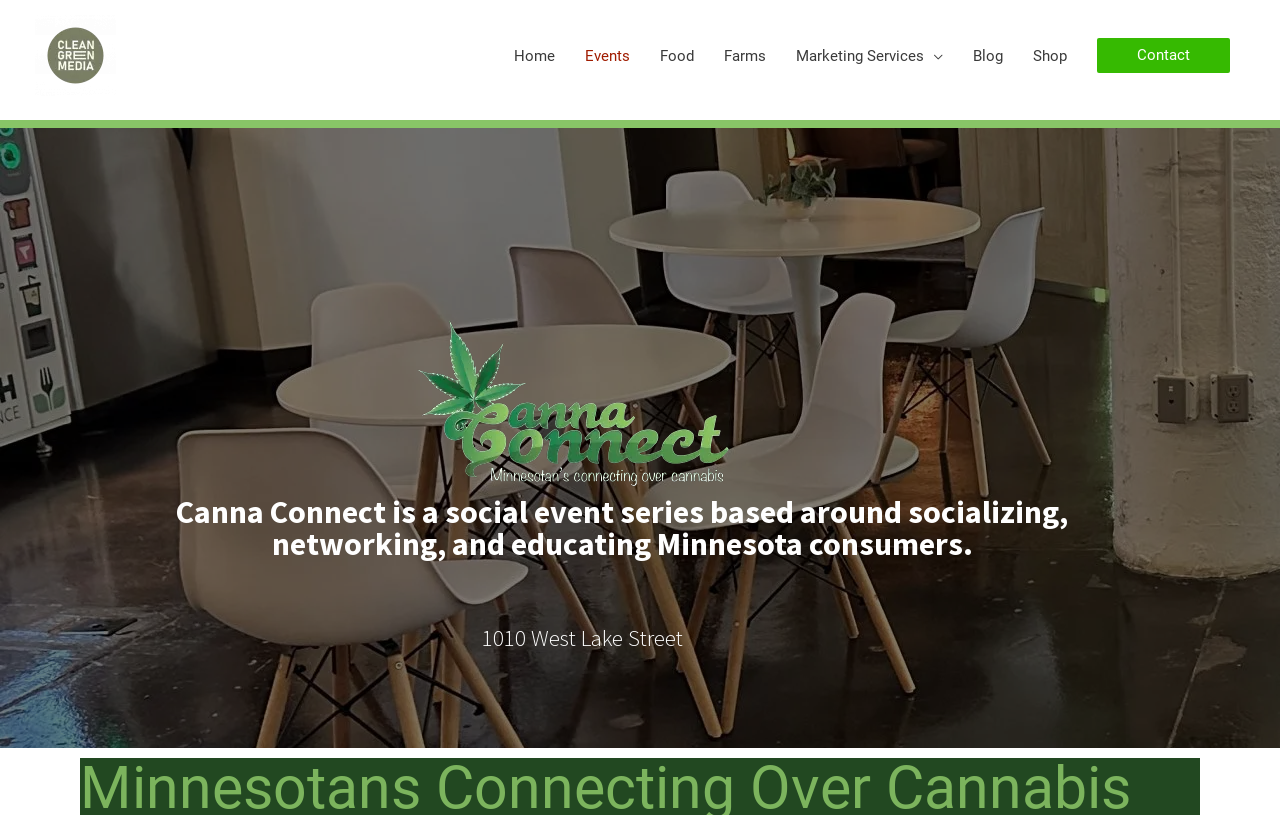How many images are there on the webpage?
Using the information from the image, give a concise answer in one word or a short phrase.

2